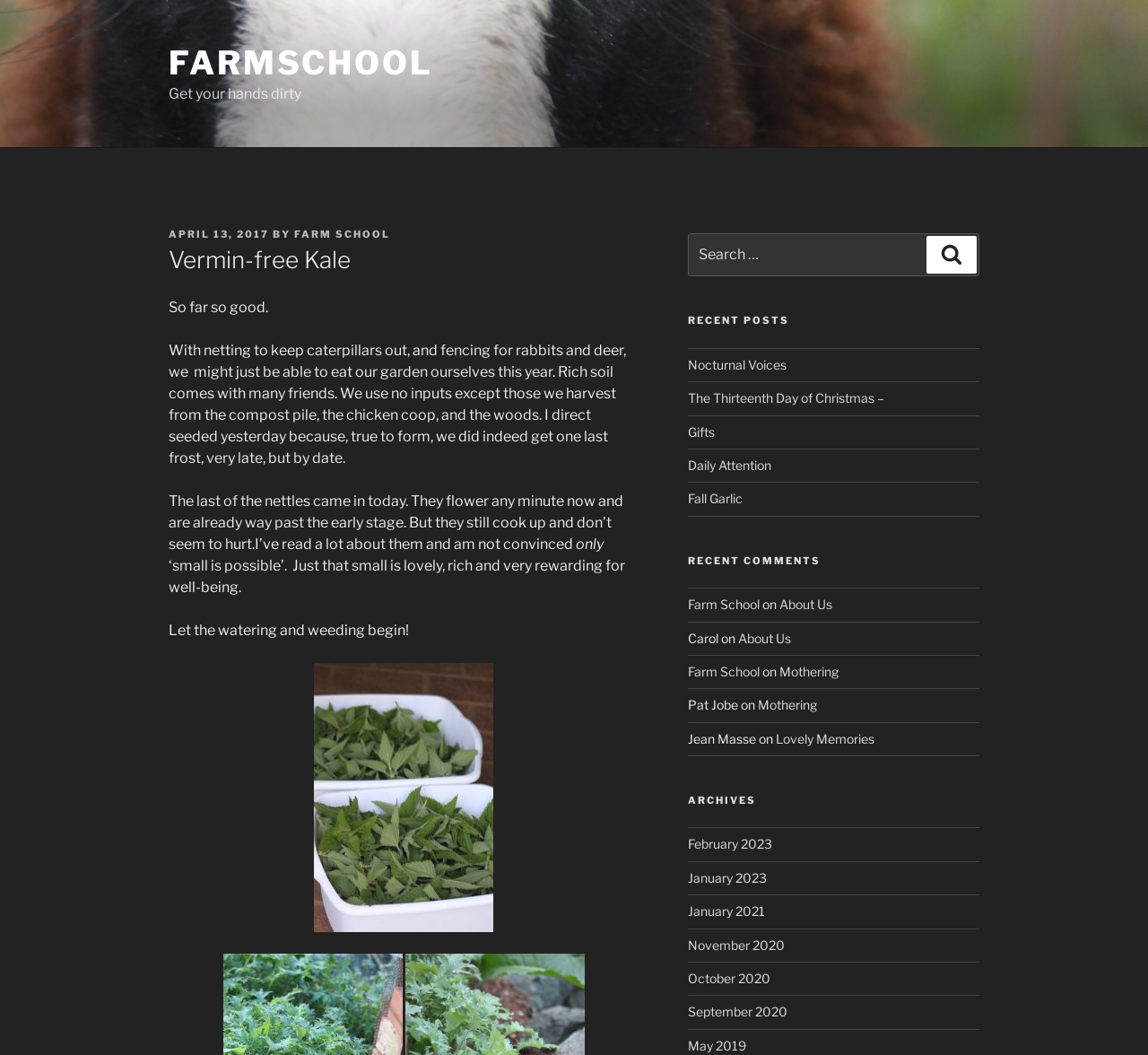Generate a detailed explanation of the webpage's features and information.

The webpage is about Farmschool, with a focus on vermin-free kale. At the top, there is a link to skip to the content and an image of Farmschool, taking up the full width of the page. Below the image, there is a link to Farmschool and a heading that reads "Get your hands dirty".

The main content of the page is a blog post titled "Vermin-free Kale" with a posting date of April 13, 2017. The post starts with a brief introduction, followed by a longer paragraph discussing the use of netting and fencing to keep pests out of the garden. The post also mentions the use of compost and natural inputs to maintain the soil's health.

Below the main post, there are several other sections. On the right side of the page, there is a search bar with a button to search for specific content. Below the search bar, there are headings for "RECENT POSTS", "RECENT COMMENTS", and "ARCHIVES". Under each heading, there are links to various posts, comments, and archived content.

In the "RECENT POSTS" section, there are five links to different posts, including "Nocturnal Voices", "The Thirteenth Day of Christmas –", "Gifts", "Daily Attention", and "Fall Garlic". In the "RECENT COMMENTS" section, there are several comments from different users, including links to their profiles and the posts they commented on. The "ARCHIVES" section lists links to posts from different months and years, ranging from February 2023 to May 2019.